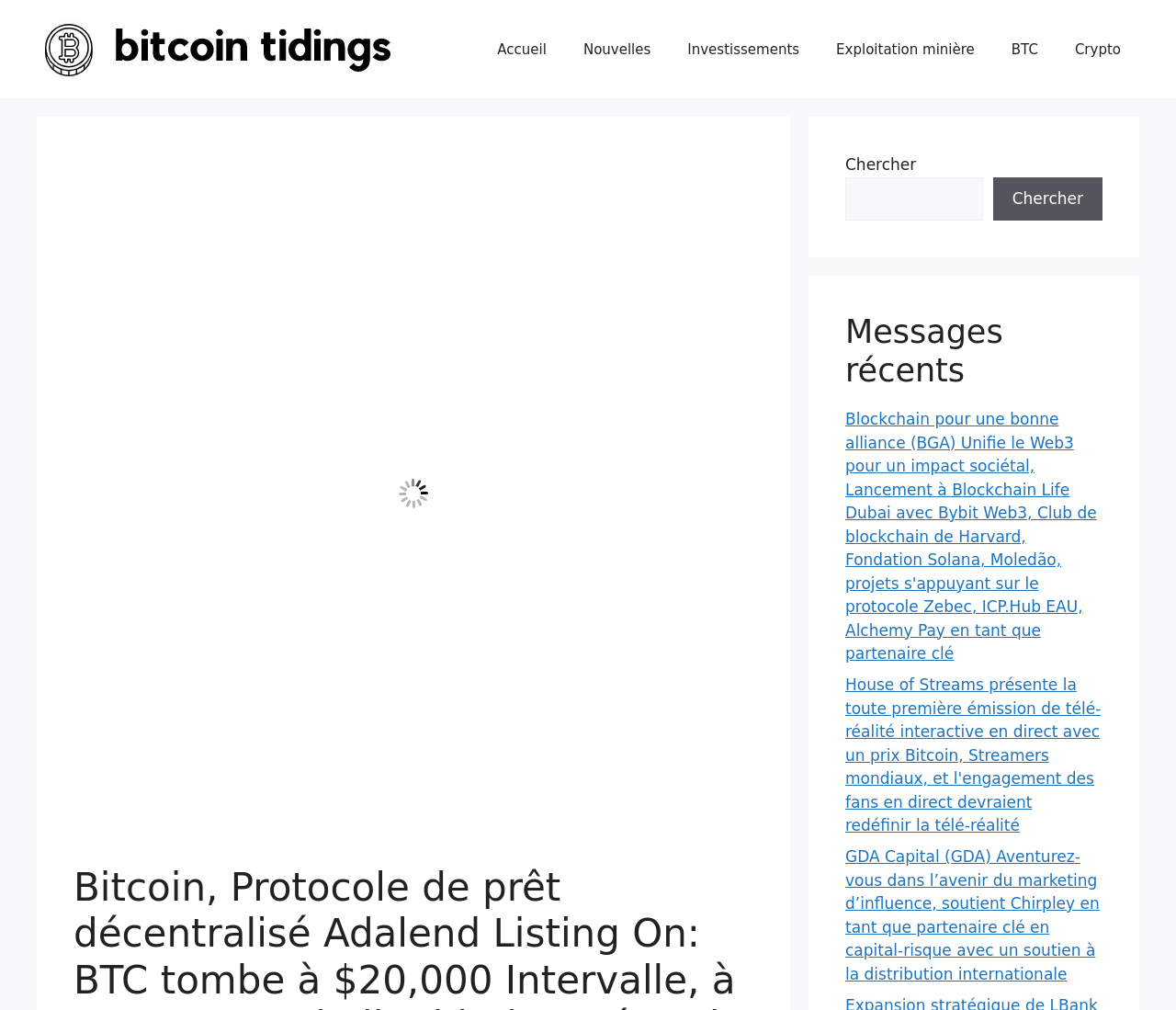Find the bounding box coordinates of the area to click in order to follow the instruction: "Learn about Blockchain for a good alliance".

[0.719, 0.406, 0.933, 0.656]